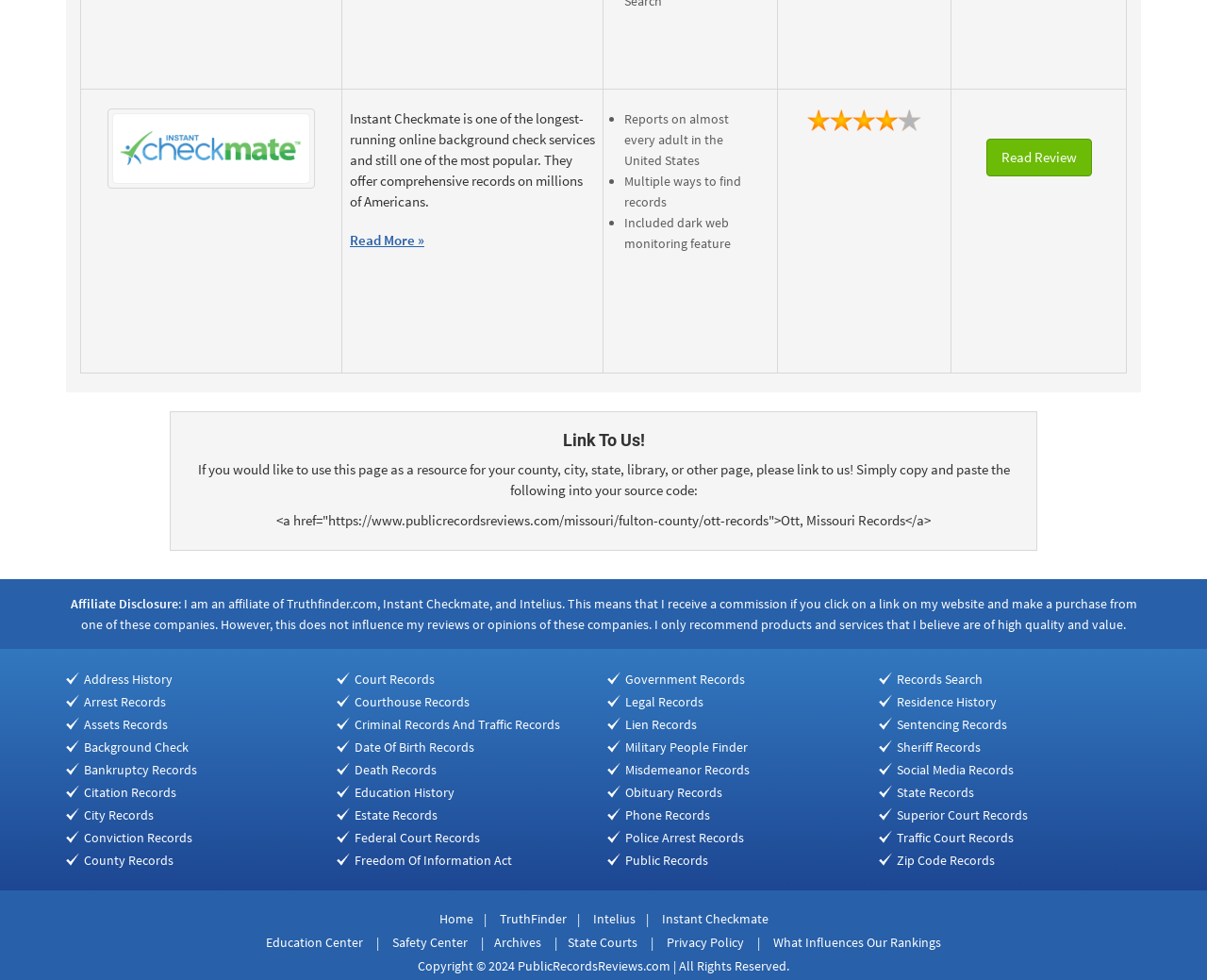Please identify the coordinates of the bounding box for the clickable region that will accomplish this instruction: "Click on the article about LeBron James' business ventures".

None